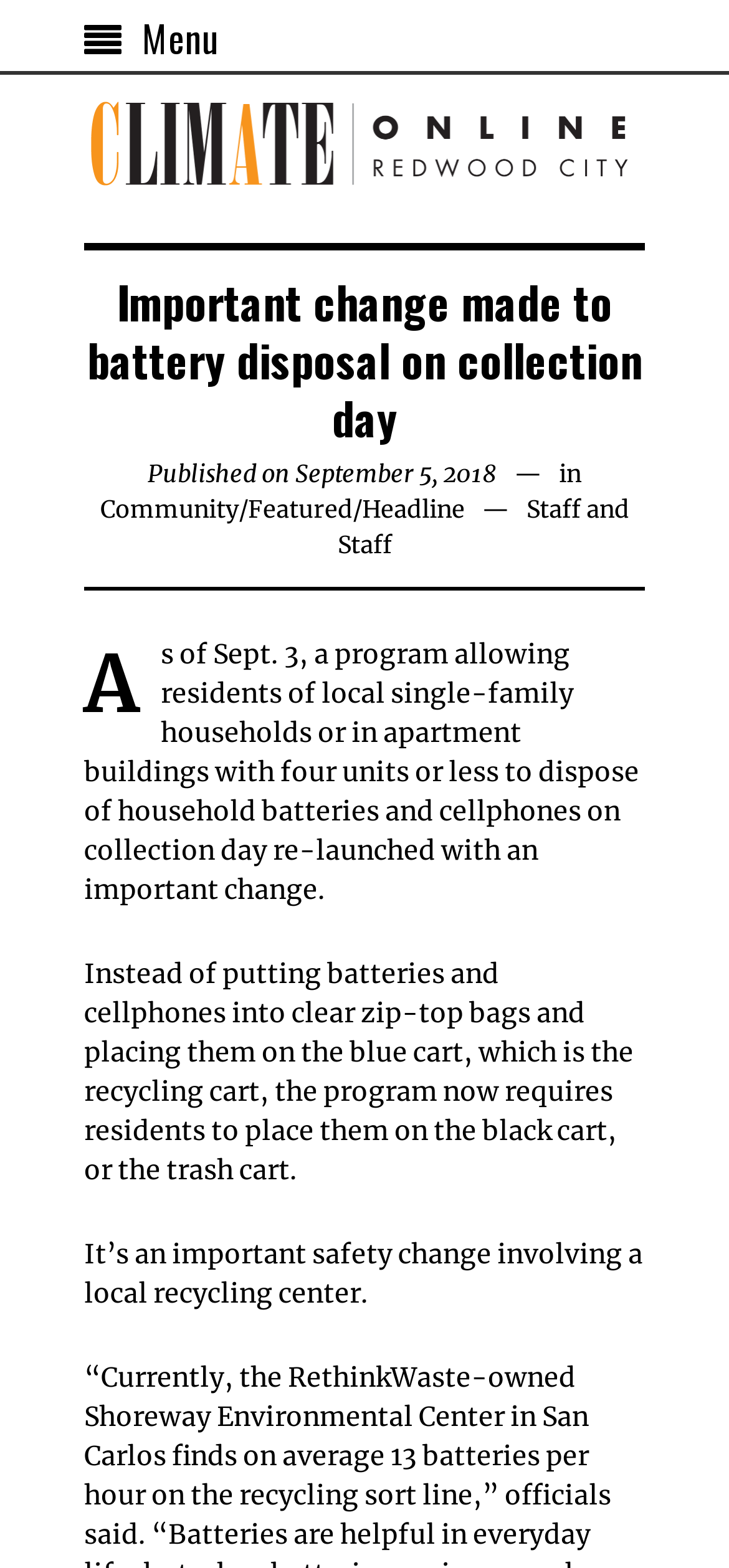When was the program re-launched?
Respond with a short answer, either a single word or a phrase, based on the image.

Sept. 3